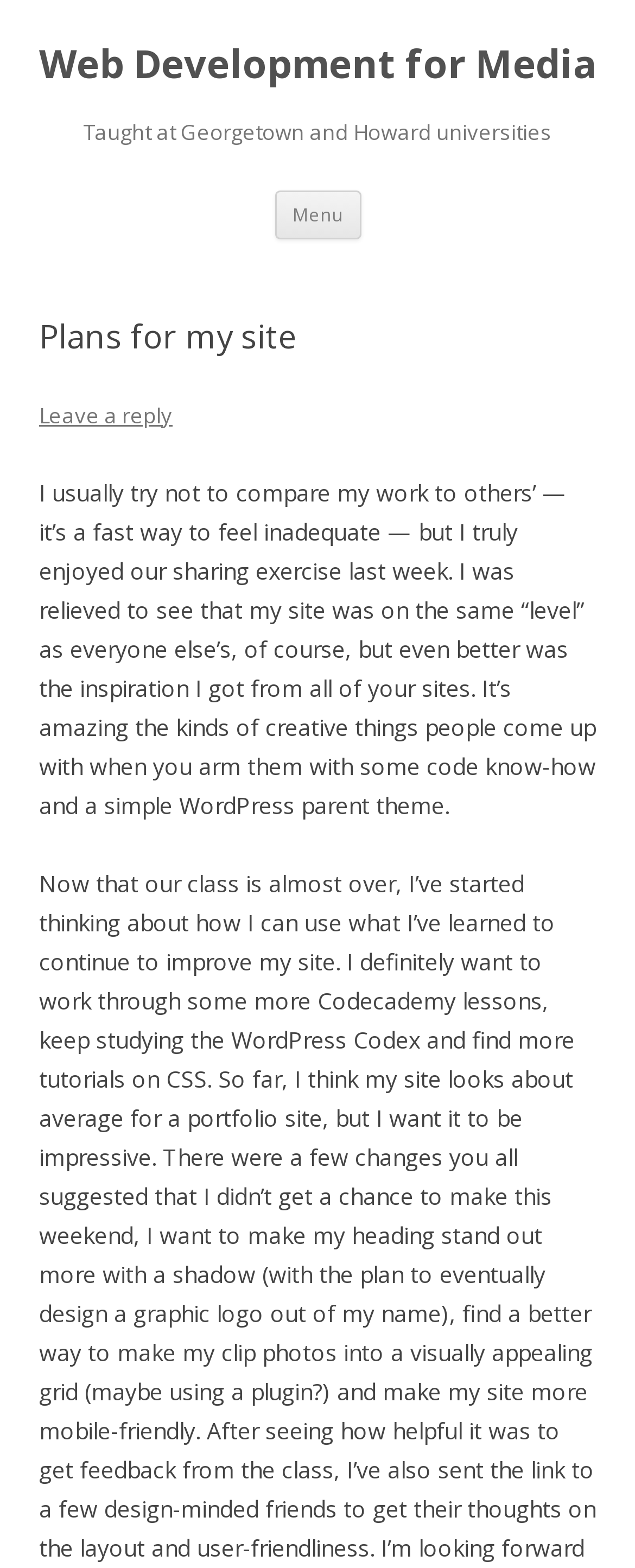What is the author's attitude towards comparing their work?
Examine the webpage screenshot and provide an in-depth answer to the question.

The author mentions that they usually try not to compare their work to others' because it makes them feel inadequate, but in this case, they were relieved to see that their site was on the same level as everyone else's.